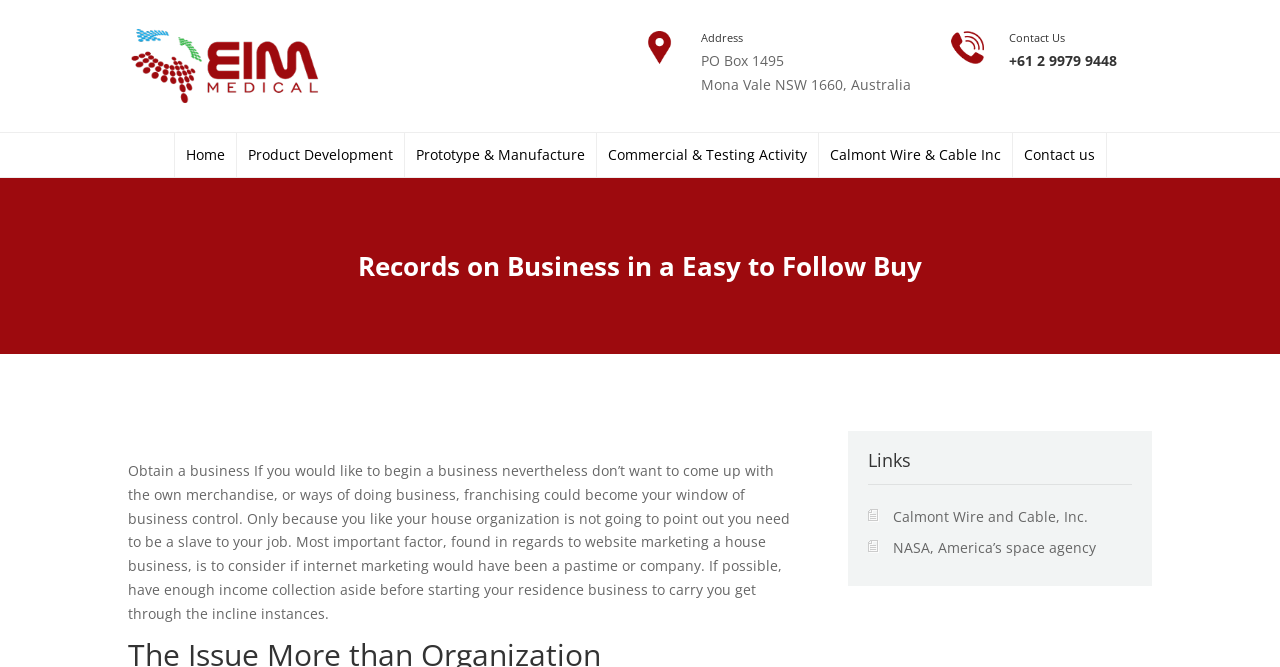How many links are in the top navigation menu?
Answer with a single word or phrase by referring to the visual content.

6